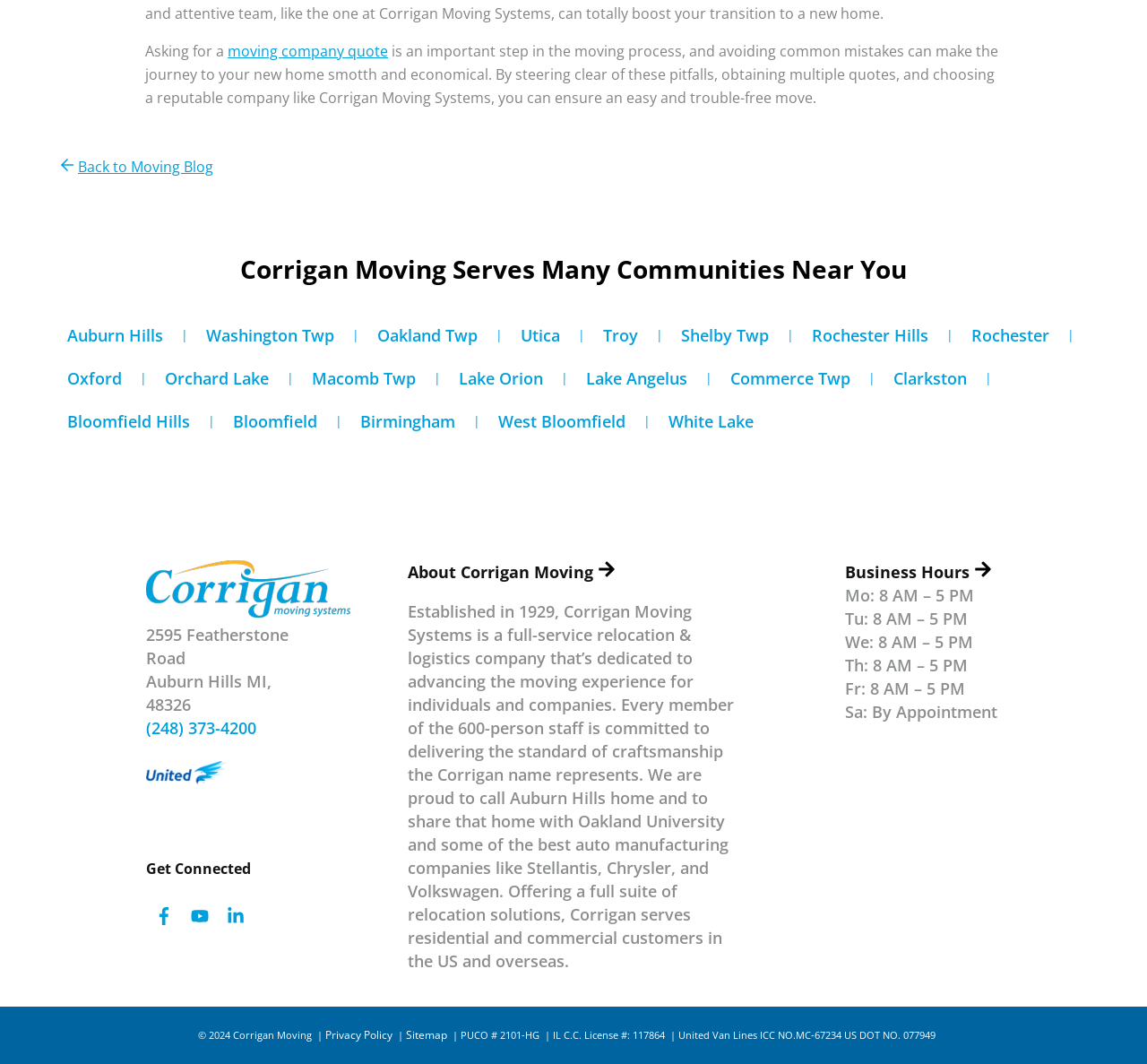Determine the bounding box coordinates of the element's region needed to click to follow the instruction: "Read the moving blog". Provide these coordinates as four float numbers between 0 and 1, formatted as [left, top, right, bottom].

[0.051, 0.146, 0.186, 0.168]